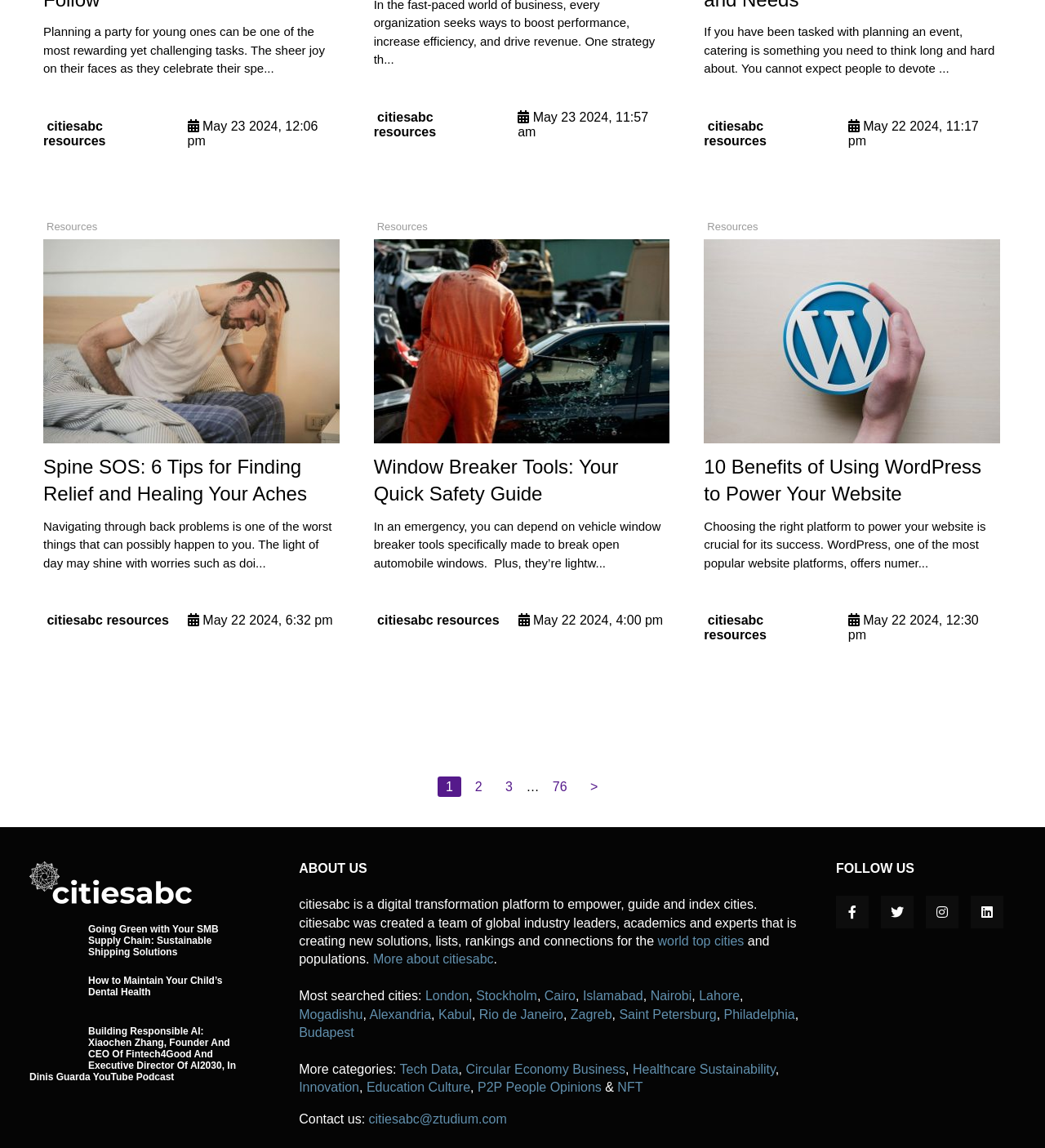Please look at the image and answer the question with a detailed explanation: What is the date of the first article?

The first article is located in the first section of the webpage, and its date is specified as 'May 23 2024, 12:06 pm'.